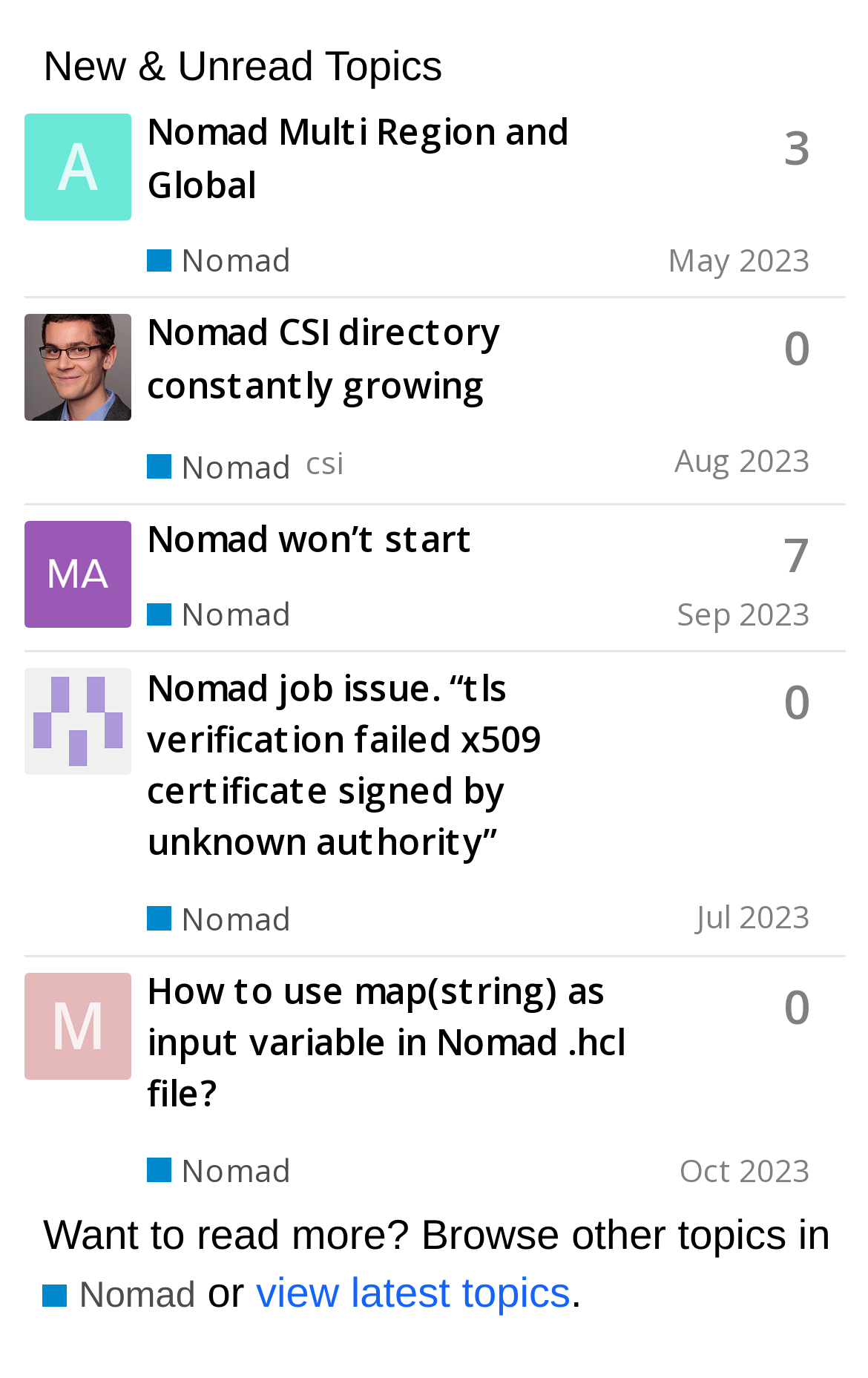Please determine the bounding box coordinates of the element to click in order to execute the following instruction: "Click on the 'Home Improvement' link". The coordinates should be four float numbers between 0 and 1, specified as [left, top, right, bottom].

None